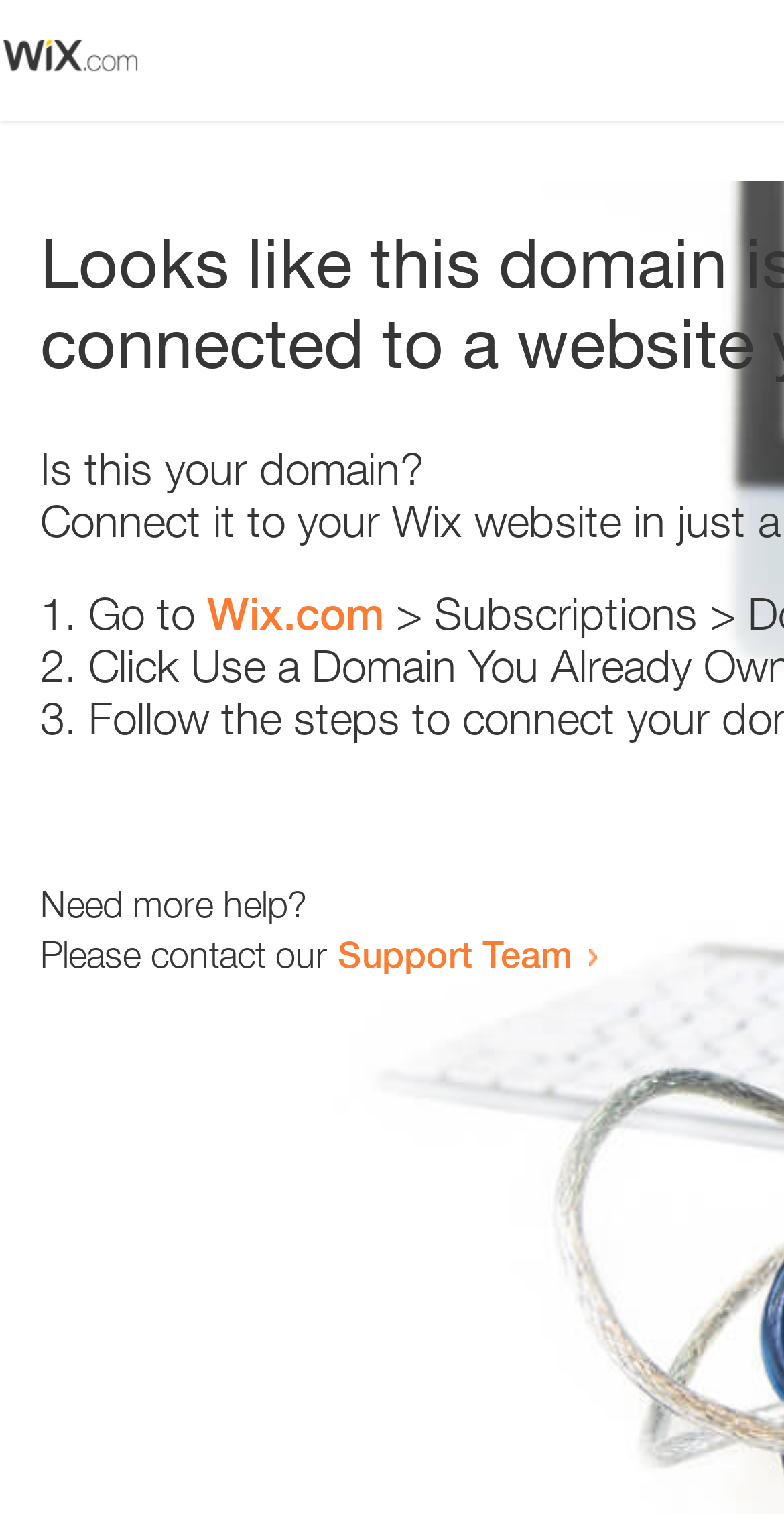Find the bounding box coordinates for the HTML element specified by: "Support Team".

[0.431, 0.615, 0.731, 0.644]